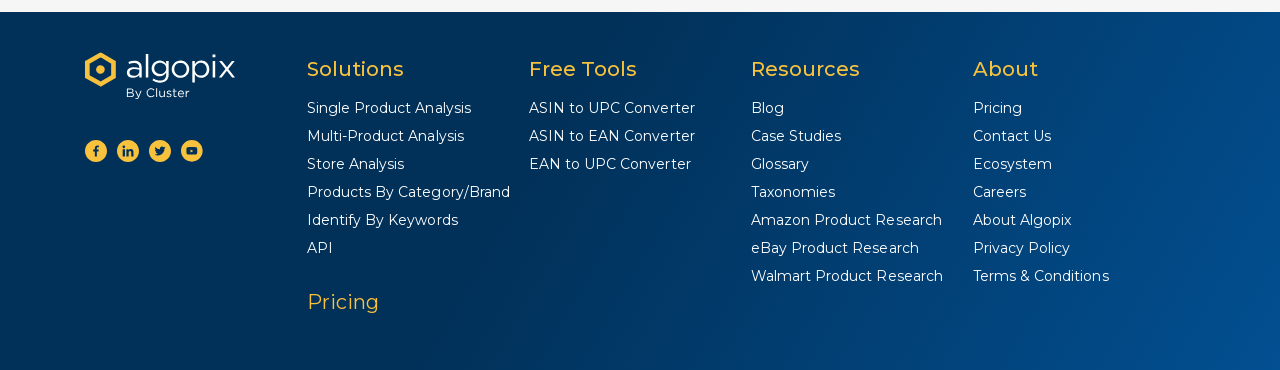Find the bounding box coordinates for the area that should be clicked to accomplish the instruction: "Nominate a pet-friendly building".

None